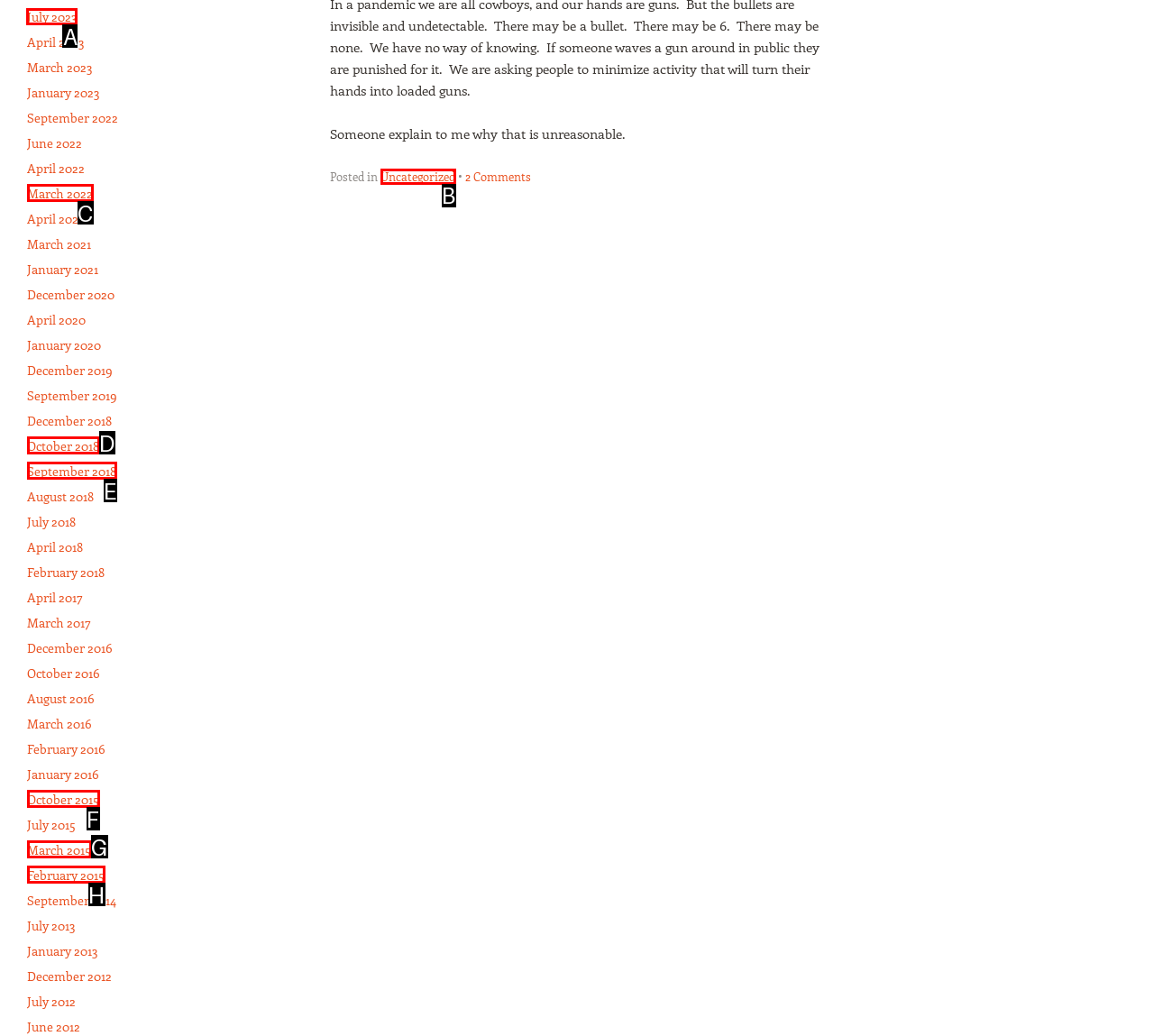Select the letter of the UI element that matches this task: Navigate to July 2023
Provide the answer as the letter of the correct choice.

A